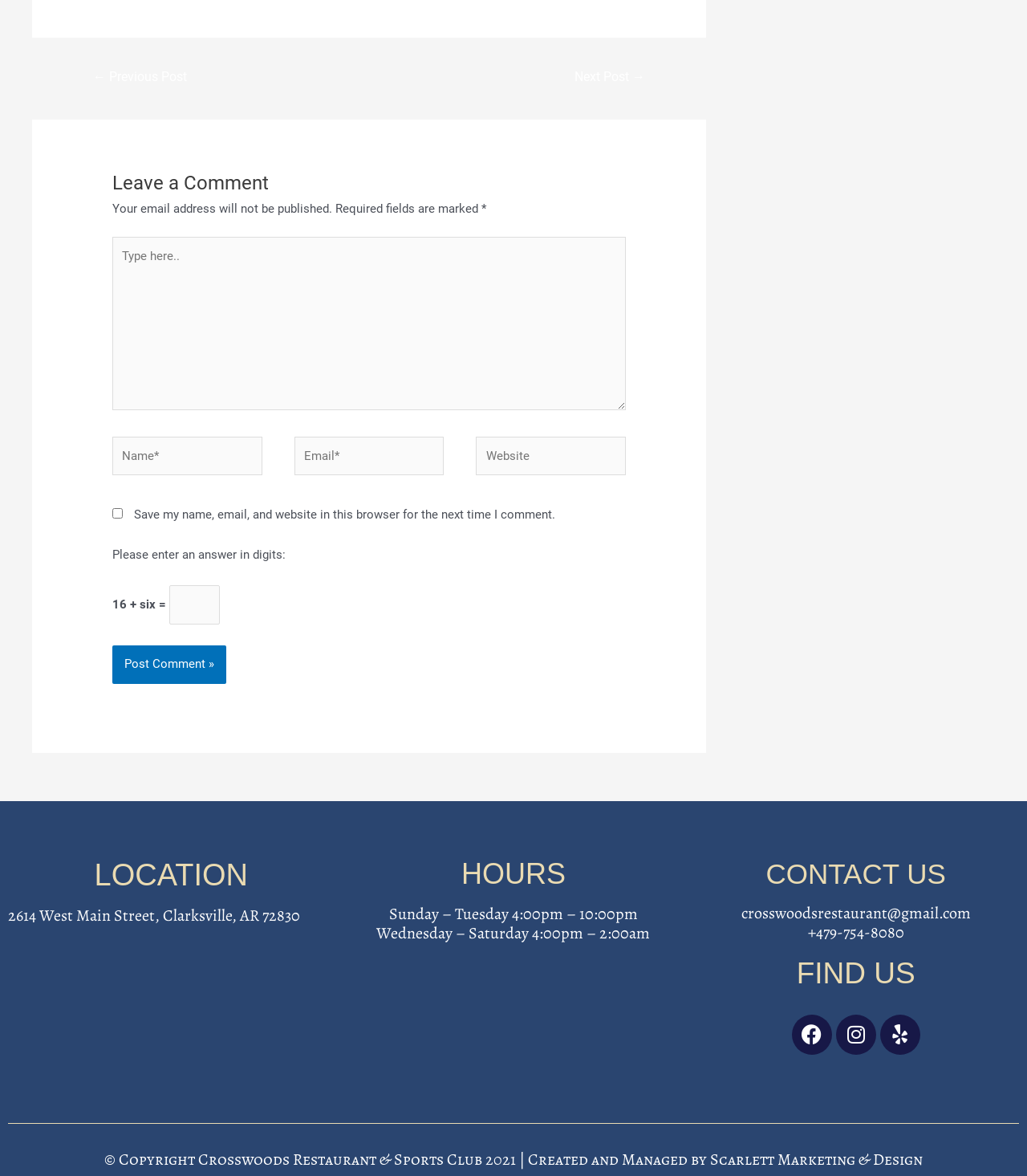Given the webpage screenshot, identify the bounding box of the UI element that matches this description: "parent_node: Name* name="author" placeholder="Name*"".

[0.109, 0.371, 0.255, 0.404]